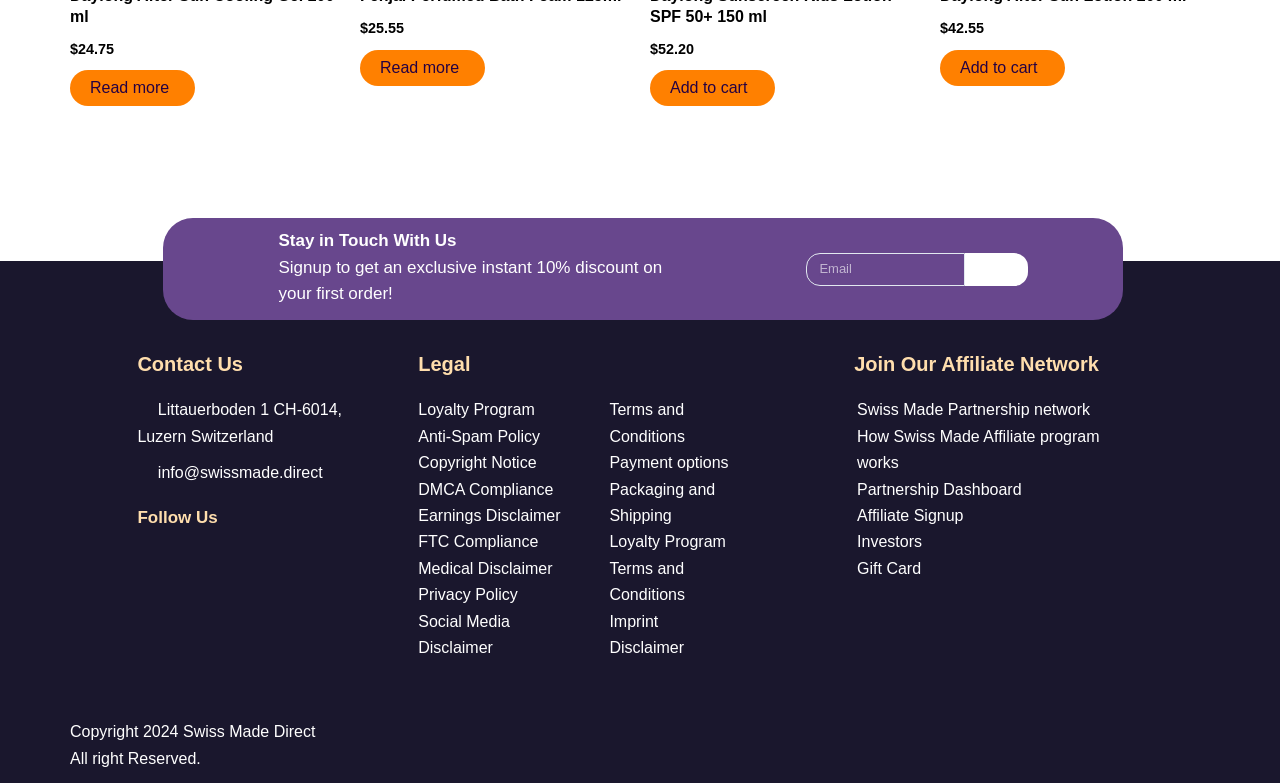Bounding box coordinates are given in the format (top-left x, top-left y, bottom-right x, bottom-right y). All values should be floating point numbers between 0 and 1. Provide the bounding box coordinate for the UI element described as: Terms and Conditions

[0.476, 0.513, 0.535, 0.568]